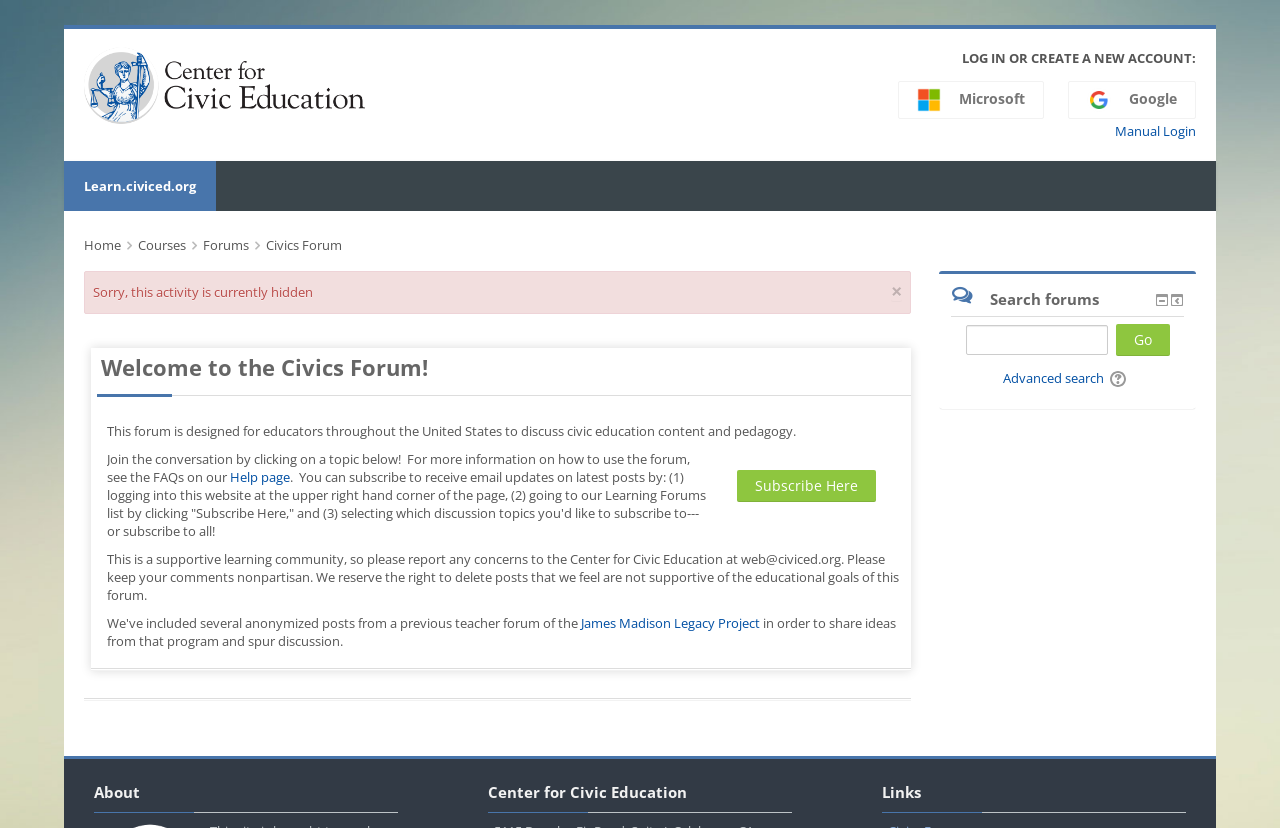Generate a detailed explanation of the webpage's features and information.

The webpage is a course page for "Civics Forum" with a prominent logo at the top left corner. Below the logo, there is a heading "LOG IN OR CREATE A NEW ACCOUNT" with links to Google and Microsoft accounts on the right side. 

On the top right corner, there is a link to "Manual Login" and a navigation menu with links to "Home", "Courses", "Forums", and the current page "Civics Forum". 

Below the navigation menu, there is an alert message "Sorry, this activity is currently hidden" with a close button. 

The main content of the page is divided into two sections. On the left side, there is a welcome message "Welcome to the Civics Forum!" followed by a description of the forum's purpose and rules. There is a button to "Subscribe Here" and links to a "Help page" and a "James Madison Legacy Project". 

On the right side, there is a search bar with a search icon and a button to "Go". There are also links to "Advanced search" and "Help with Search". 

At the bottom of the page, there are three headings: "About", "Center for Civic Education", and "Links".